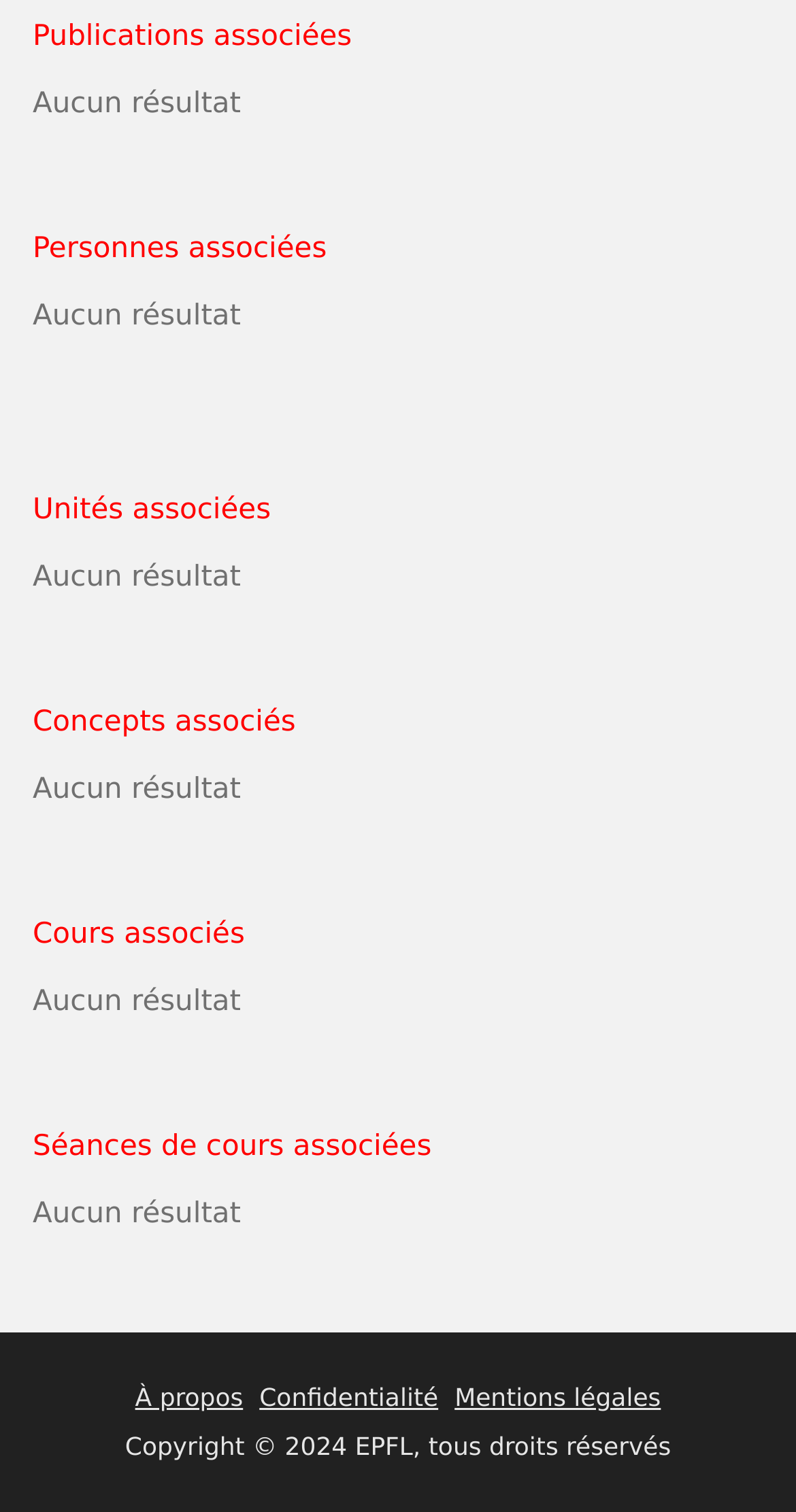What is the institution associated with the webpage?
Refer to the image and provide a detailed answer to the question.

The institution associated with the webpage is EPFL, which is indicated by the copyright statement 'Copyright © 2024 EPFL, tous droits réservés' at the bottom of the webpage.